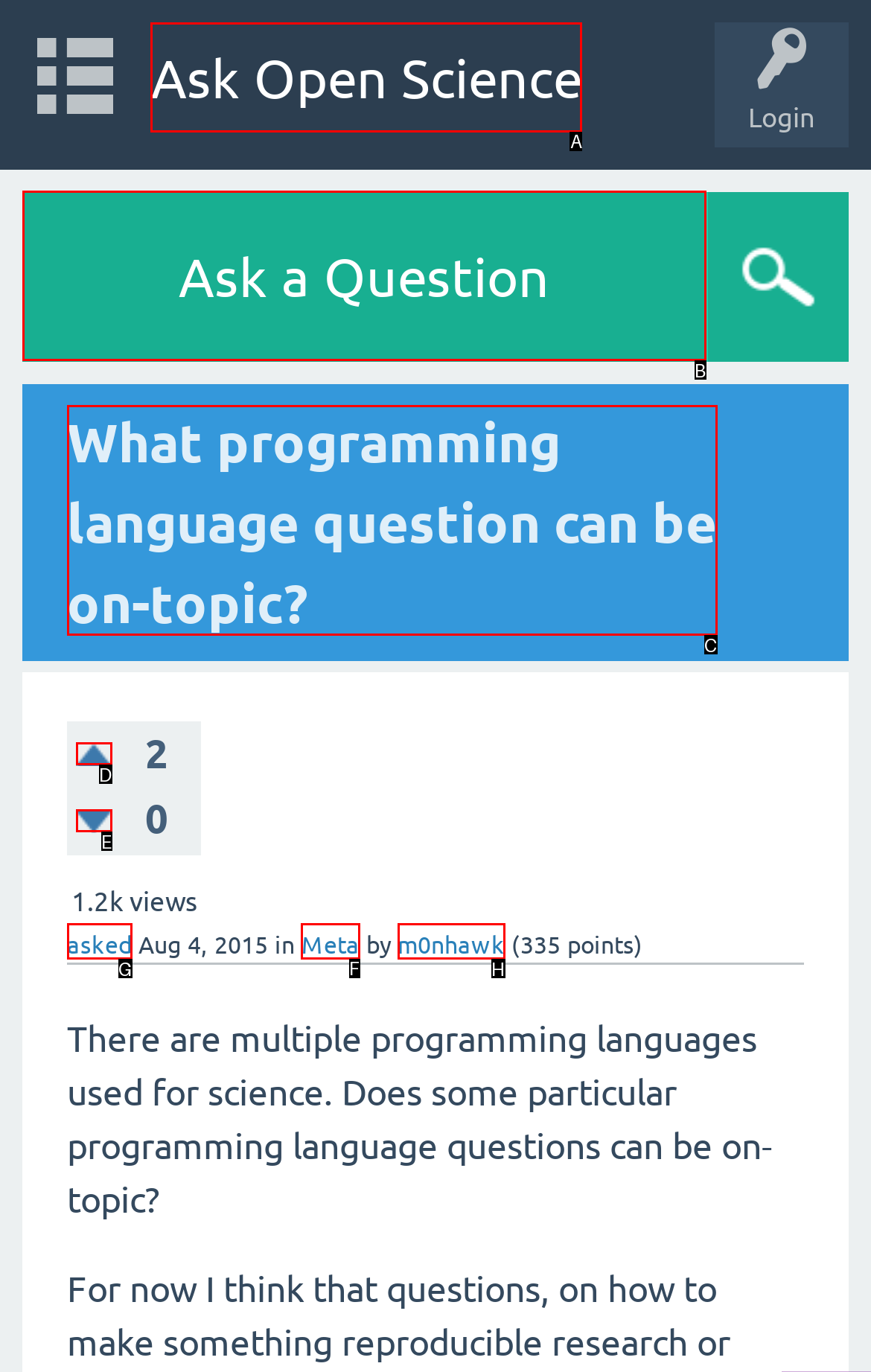Point out the letter of the HTML element you should click on to execute the task: Click on 'Meta'
Reply with the letter from the given options.

F